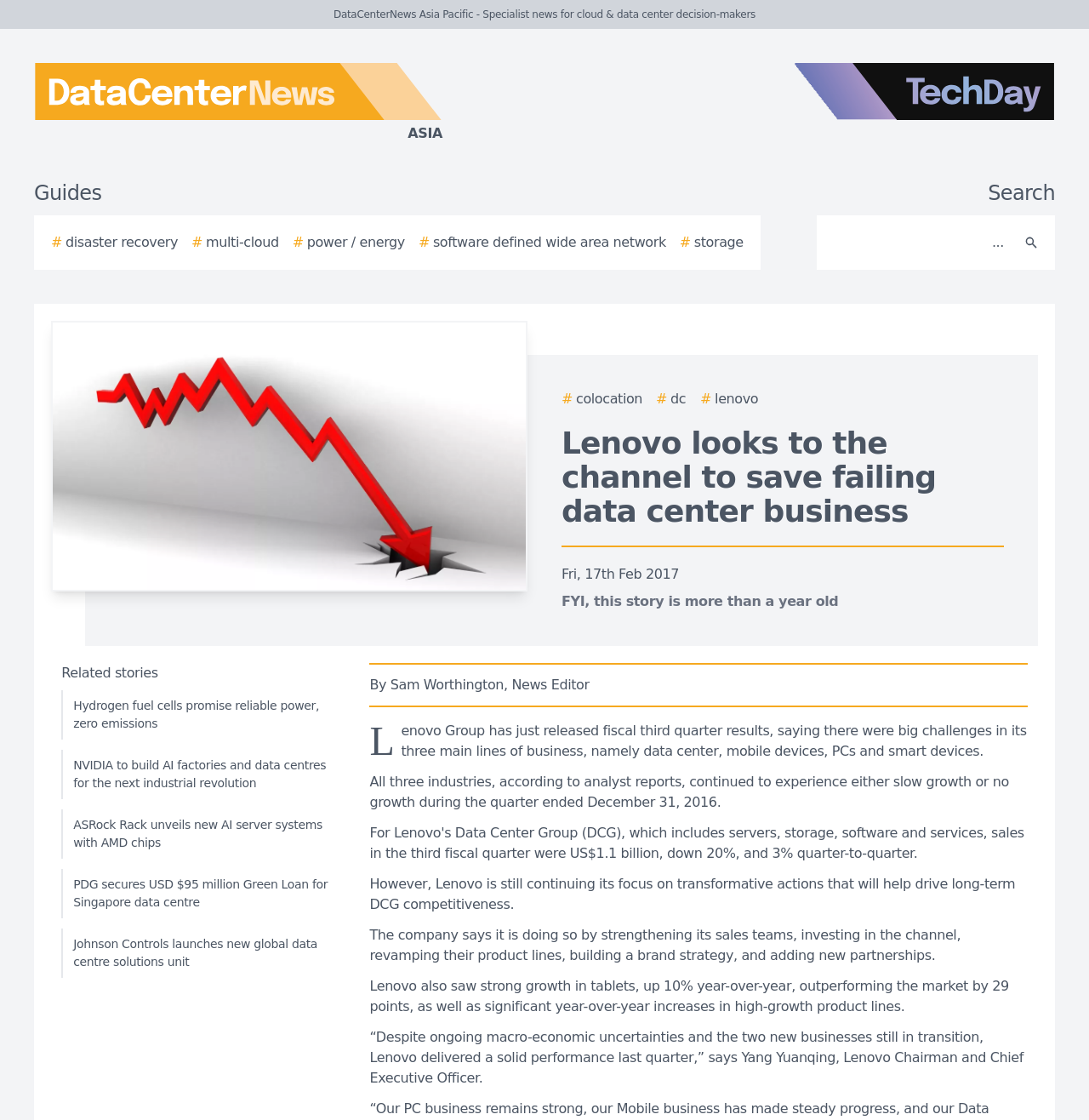Locate the bounding box of the UI element defined by this description: "Asia". The coordinates should be given as four float numbers between 0 and 1, formatted as [left, top, right, bottom].

[0.0, 0.056, 0.438, 0.128]